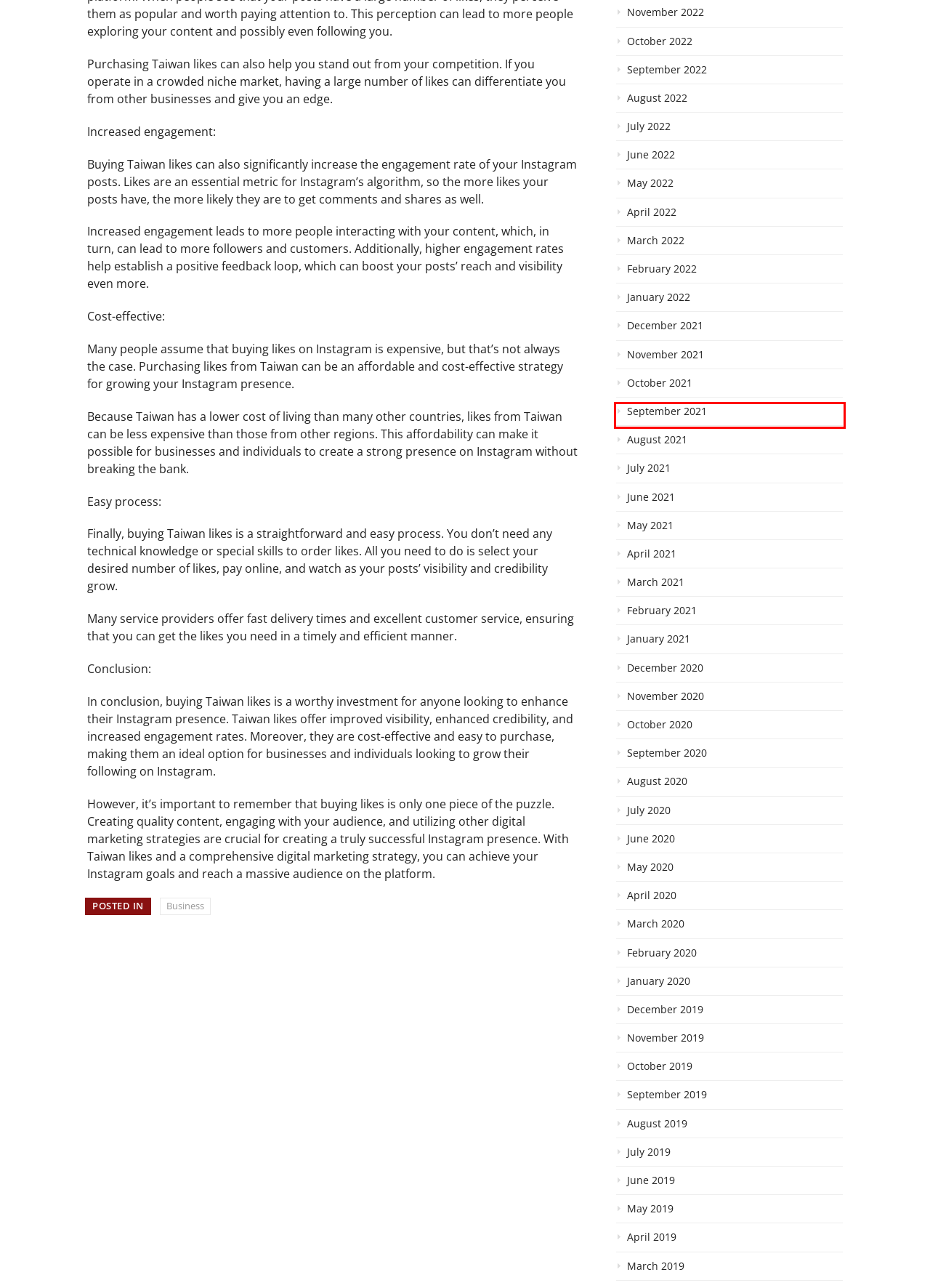Given a screenshot of a webpage with a red rectangle bounding box around a UI element, select the best matching webpage description for the new webpage that appears after clicking the highlighted element. The candidate descriptions are:
A. September 2019 - TOTSE
B. August 2021 - TOTSE
C. October 2019 - TOTSE
D. December 2019 - TOTSE
E. September 2021 - TOTSE
F. October 2022 - TOTSE
G. August 2022 - TOTSE
H. March 2020 - TOTSE

E